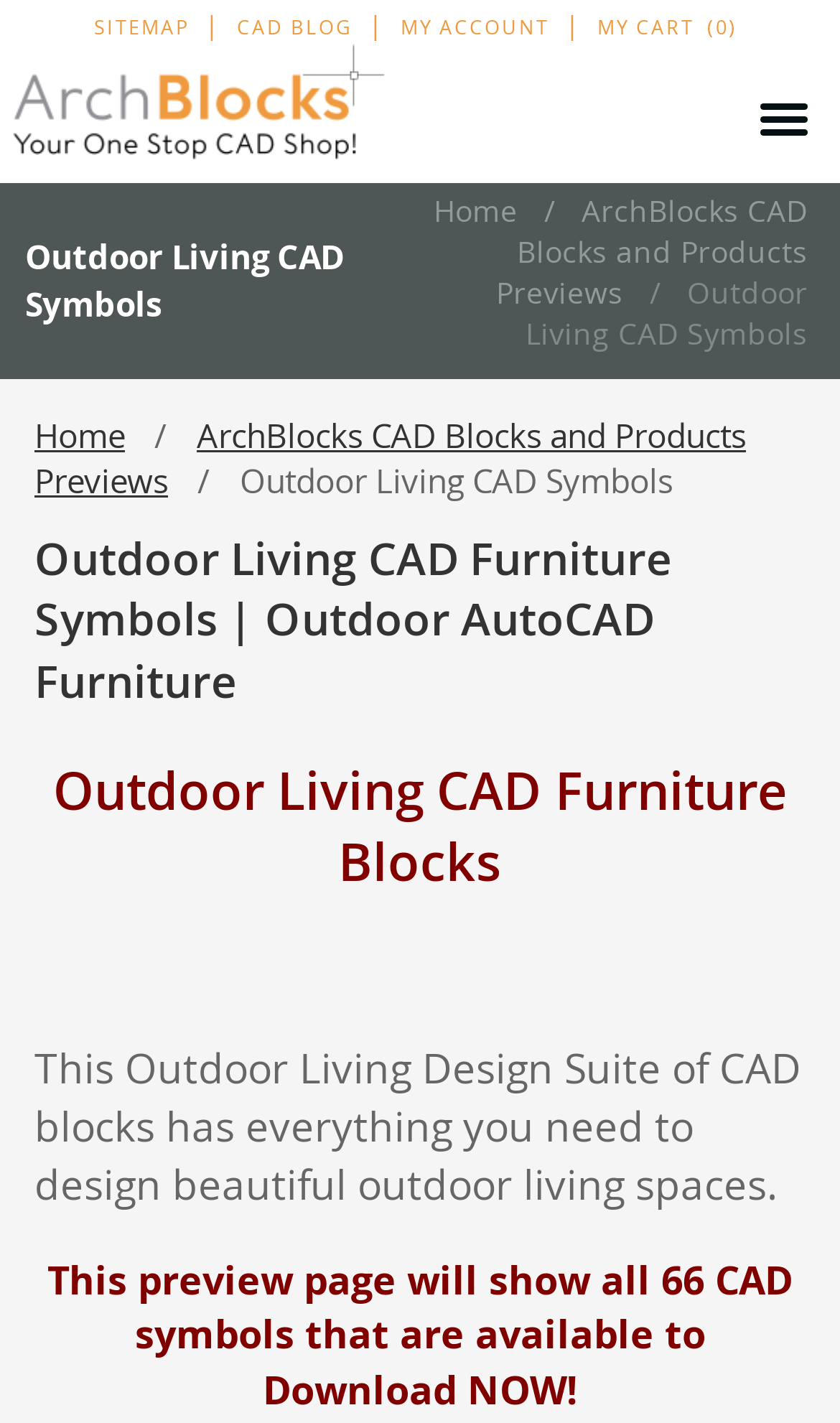Given the description: "Sitemap", determine the bounding box coordinates of the UI element. The coordinates should be formatted as four float numbers between 0 and 1, [left, top, right, bottom].

[0.112, 0.009, 0.225, 0.029]